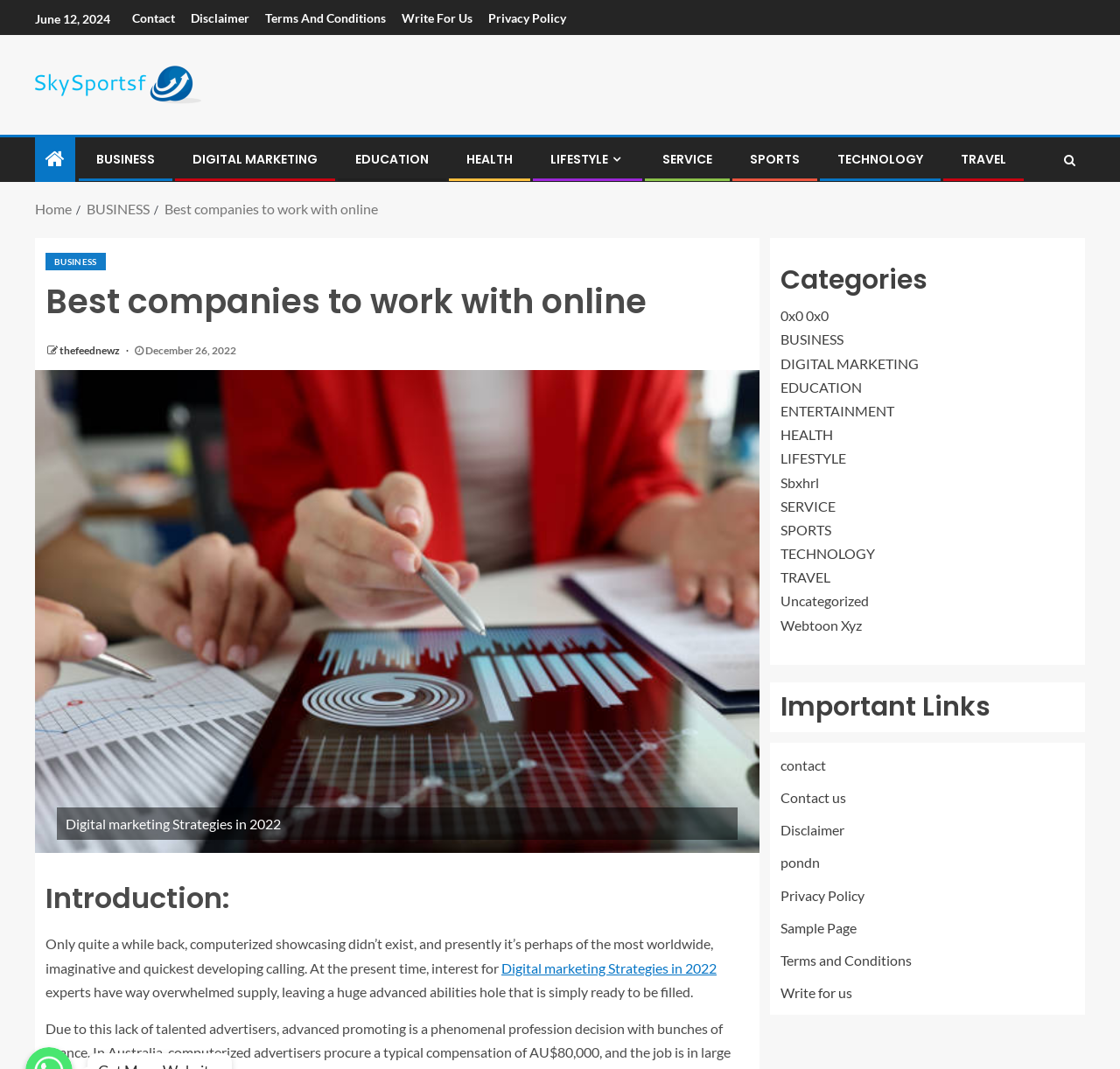What is the principal heading displayed on the webpage?

Best companies to work with online